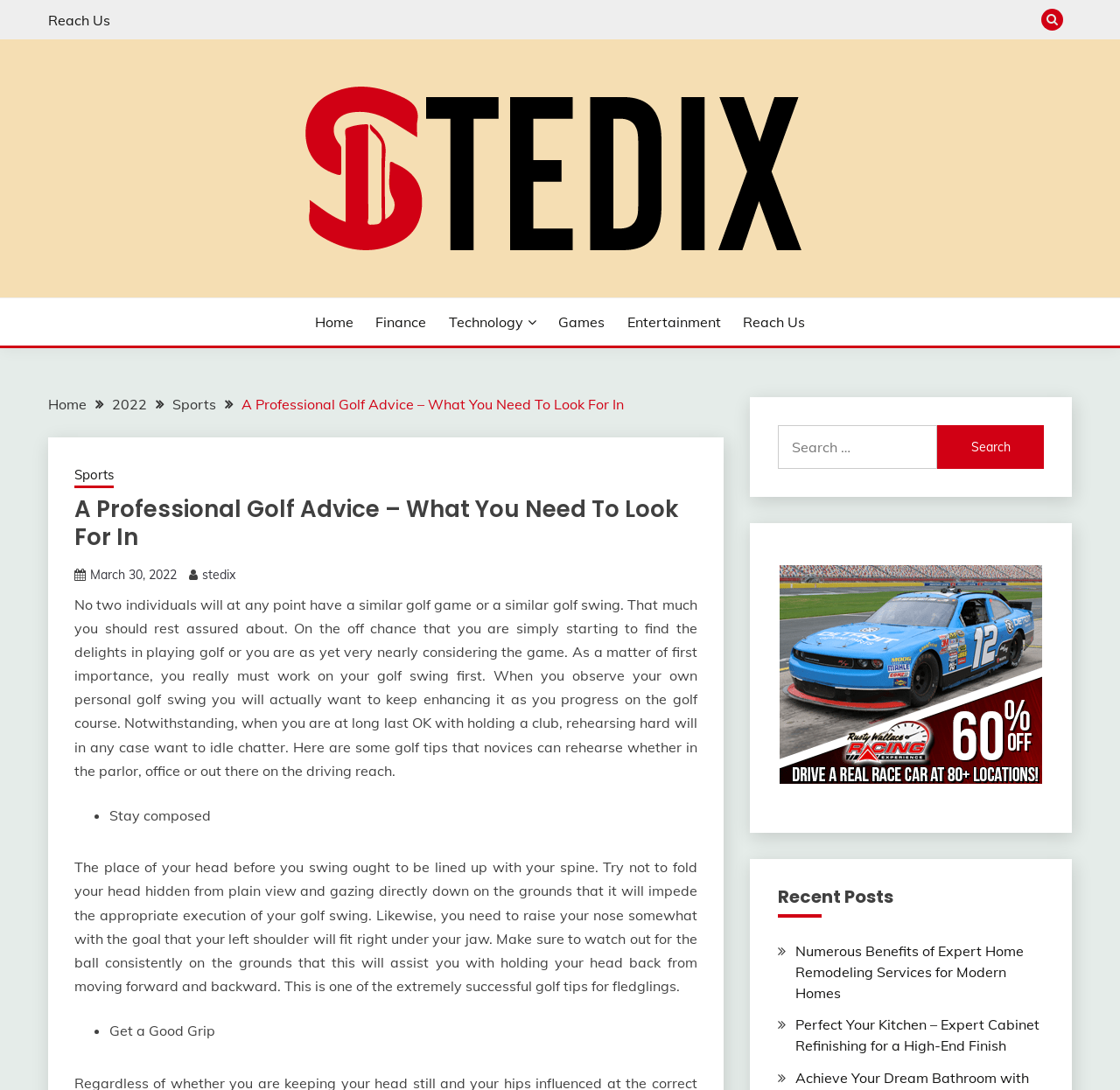Give a one-word or one-phrase response to the question:
What is the topic of the main article on the webpage?

Golf